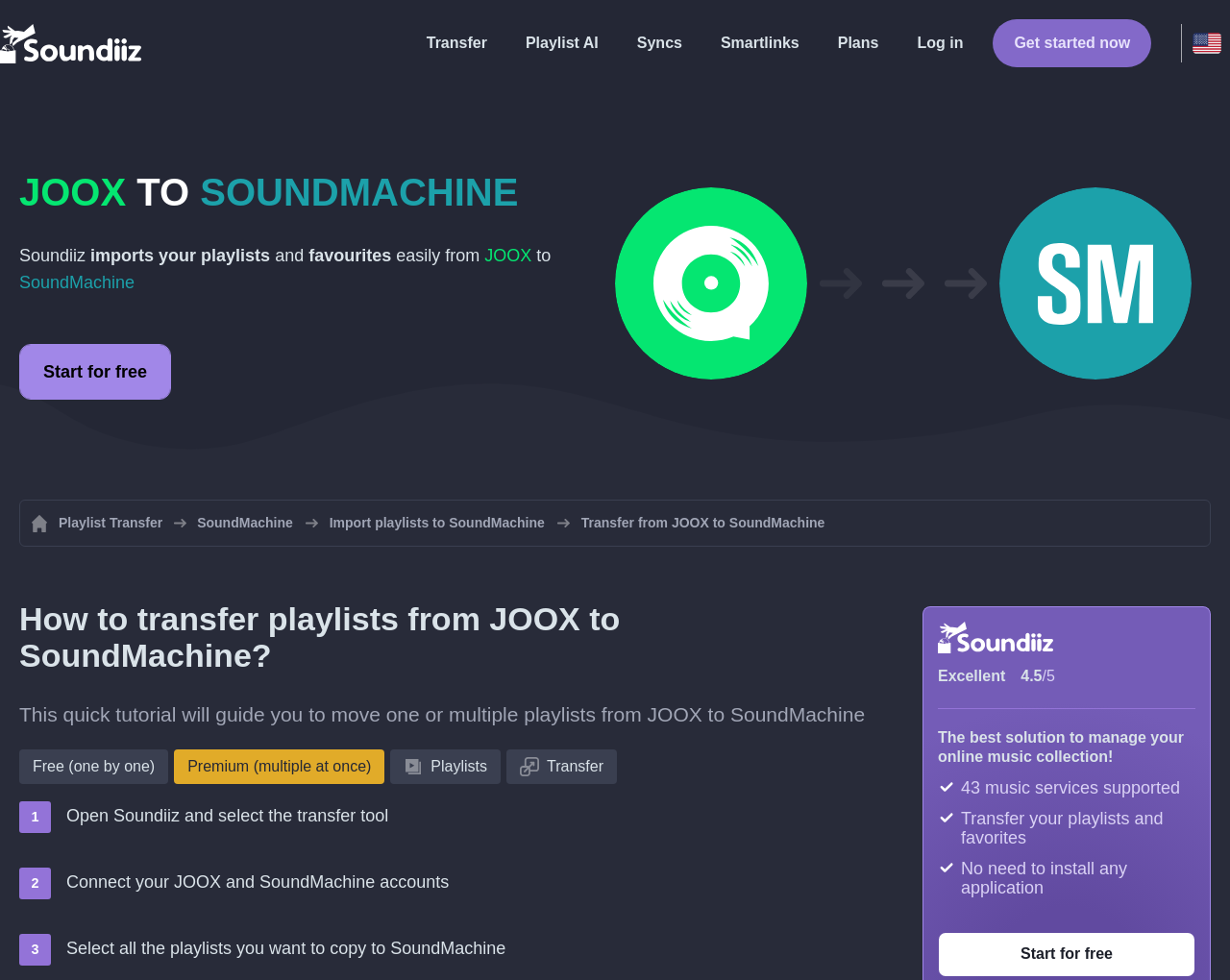Identify the coordinates of the bounding box for the element that must be clicked to accomplish the instruction: "Click on 'Log in'".

[0.738, 0.024, 0.791, 0.064]